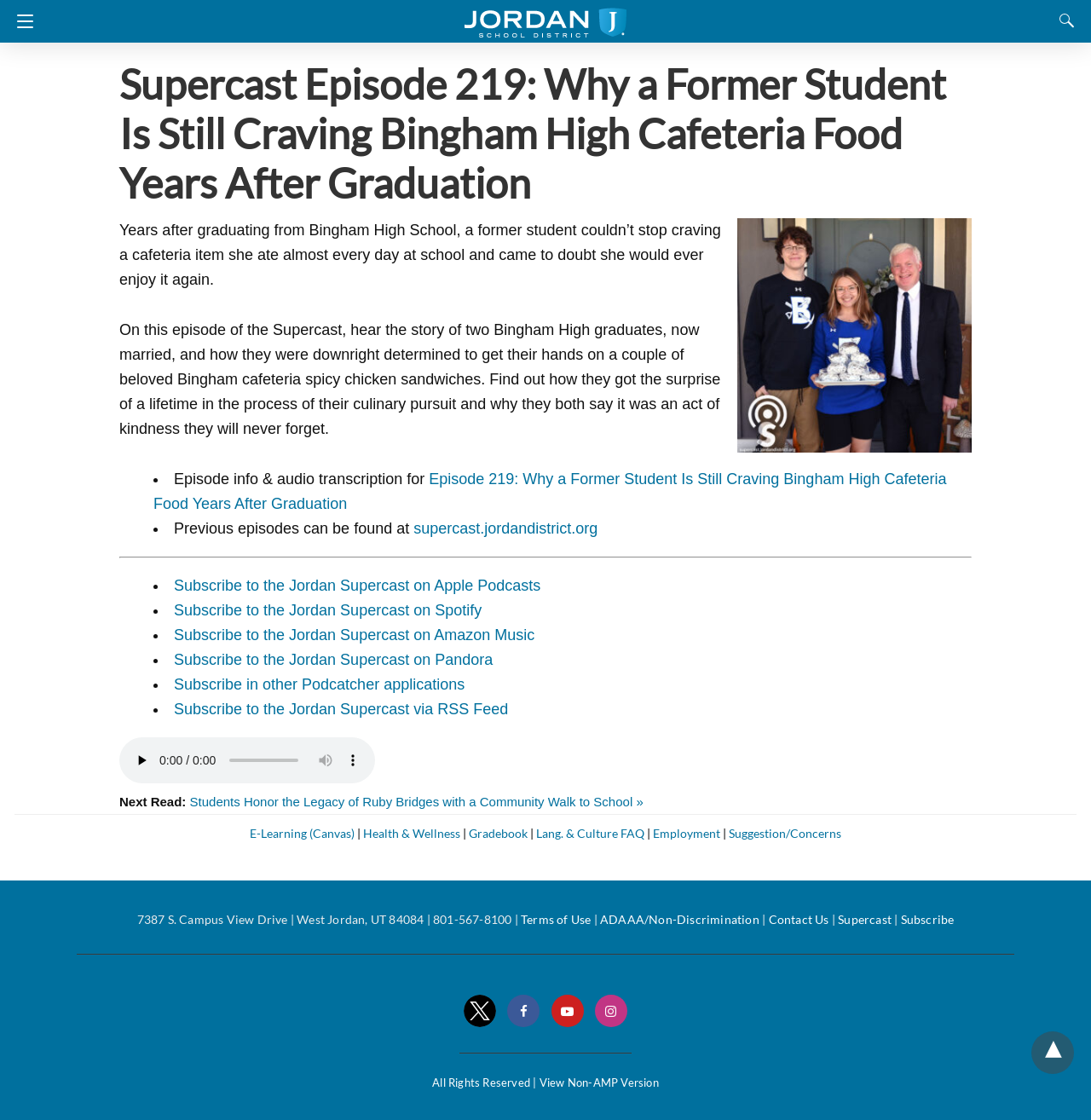Using a single word or phrase, answer the following question: 
What is the topic of the Supercast episode?

Bingham High Cafeteria Food